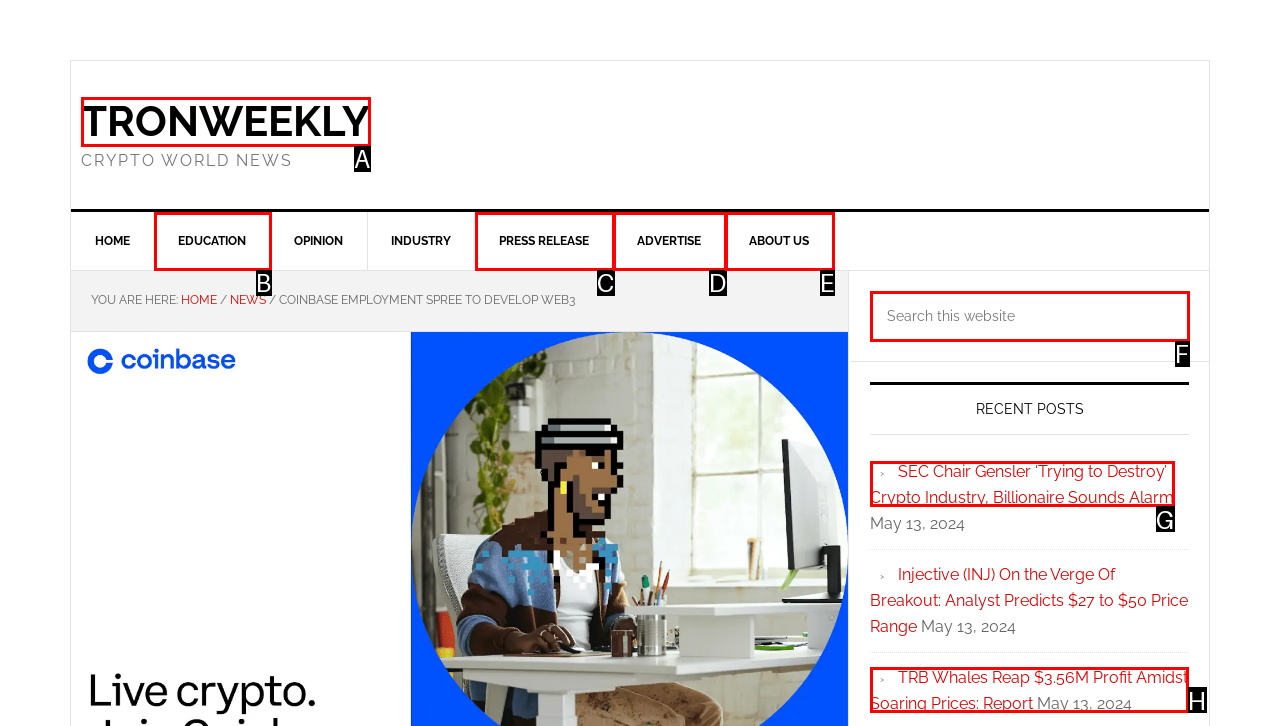Specify which HTML element I should click to complete this instruction: Search this website Answer with the letter of the relevant option.

F